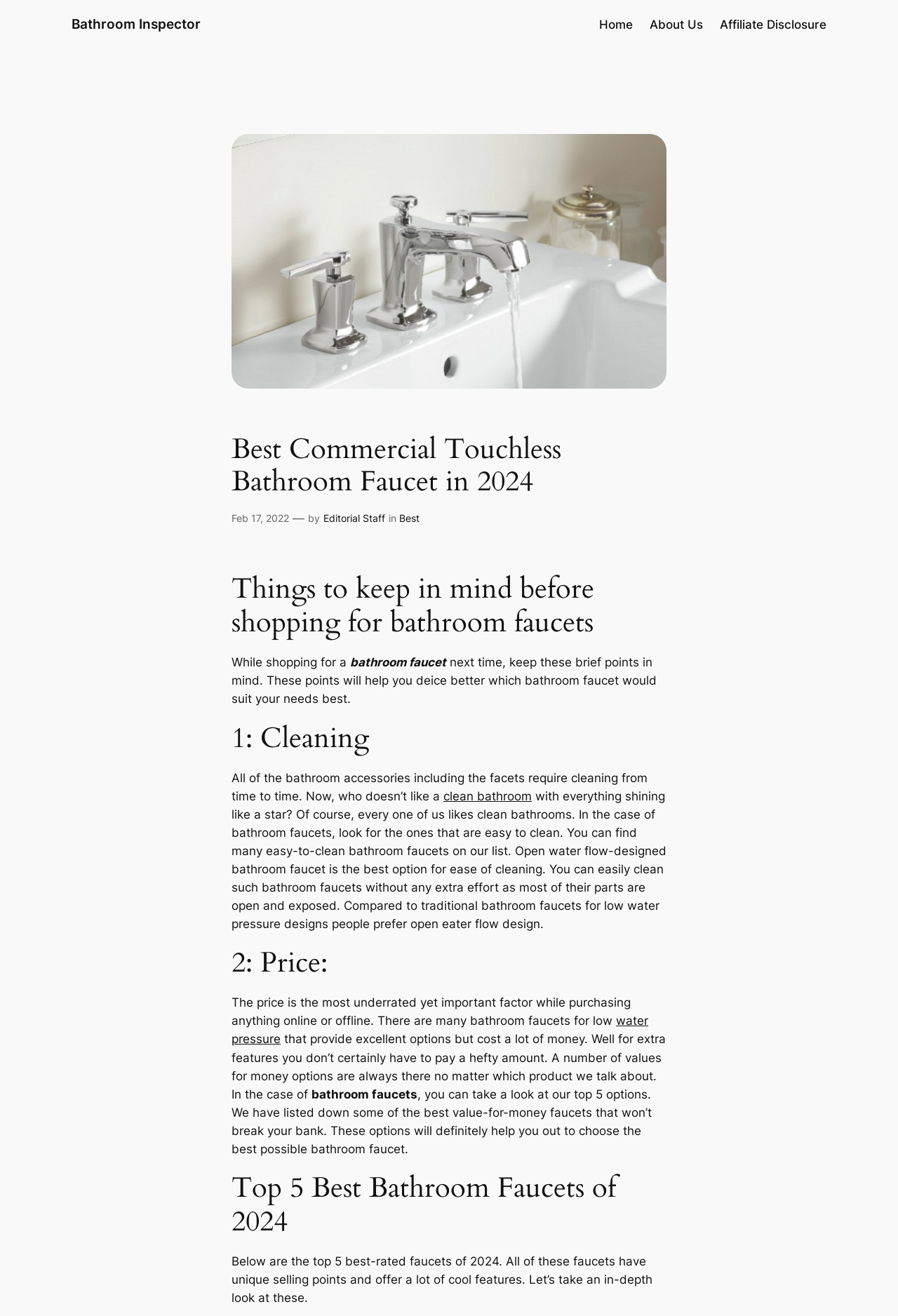Please identify the bounding box coordinates of the element's region that should be clicked to execute the following instruction: "Click the 'Editorial Staff' link". The bounding box coordinates must be four float numbers between 0 and 1, i.e., [left, top, right, bottom].

[0.36, 0.389, 0.429, 0.398]